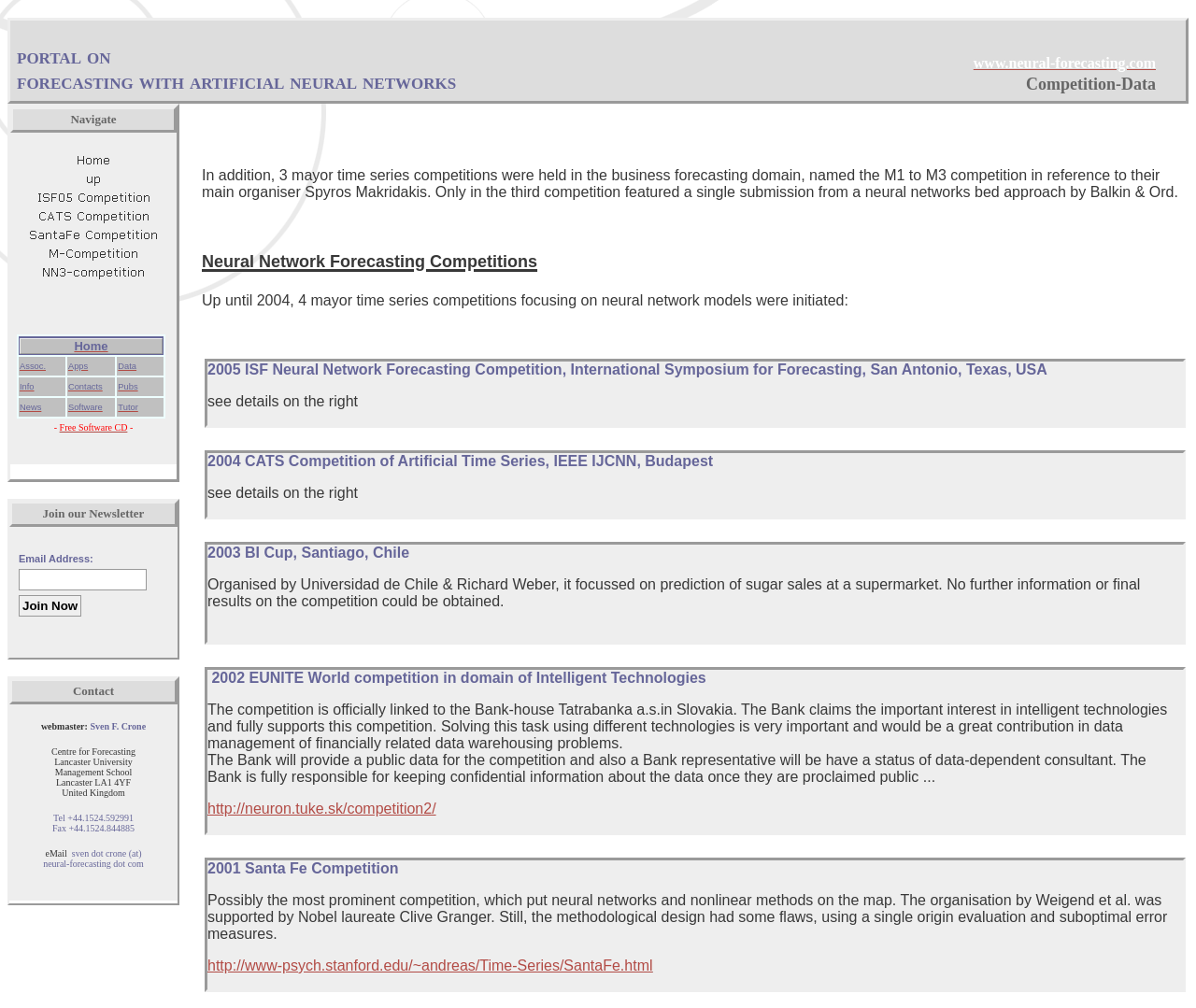What is the function of the textbox?
Using the image, elaborate on the answer with as much detail as possible.

The textbox is located near the 'Join our Newsletter' text, suggesting that it is intended for users to enter their email address in order to receive newsletters or updates from the website.